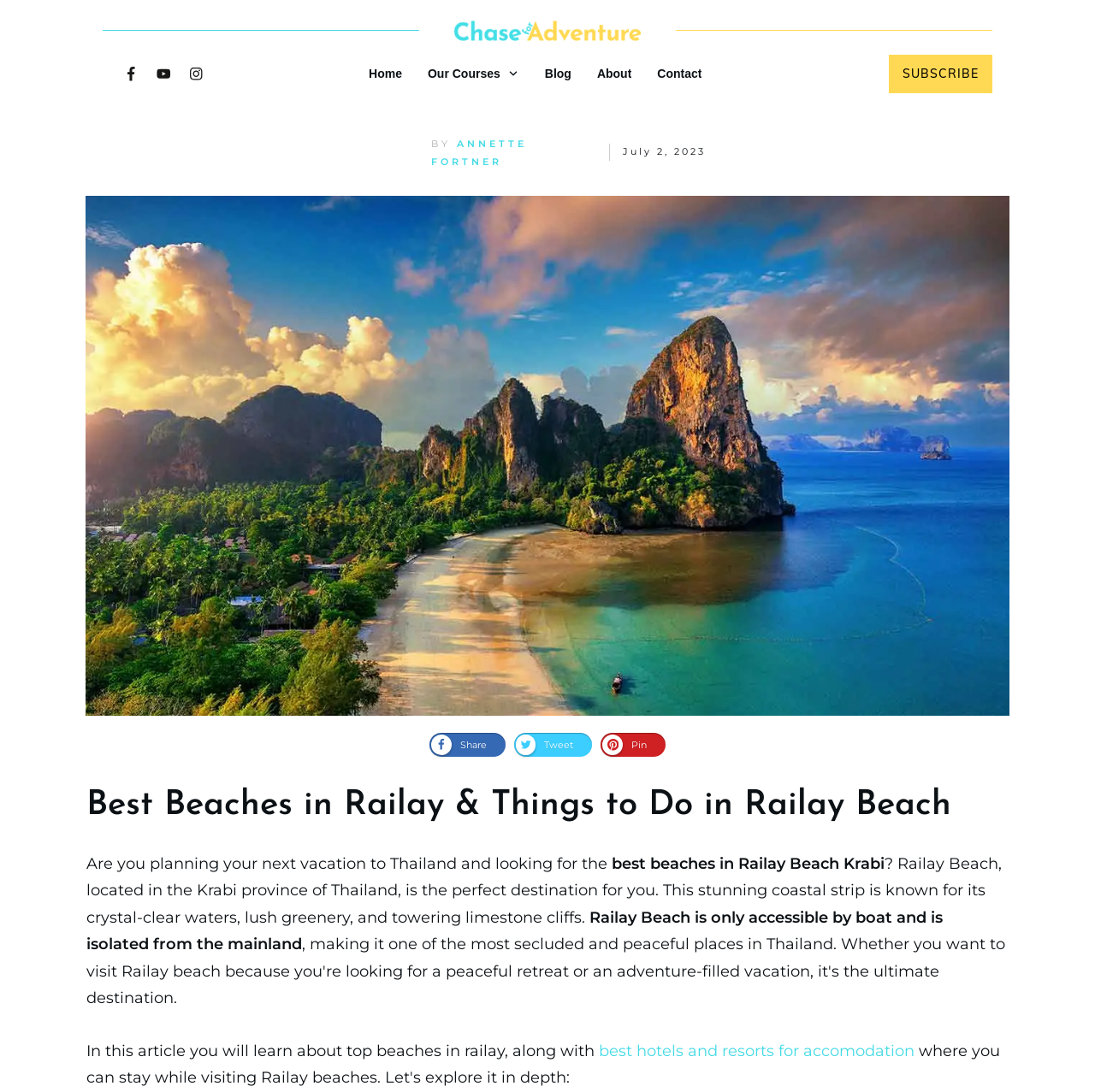Identify the bounding box coordinates for the region of the element that should be clicked to carry out the instruction: "Subscribe to the newsletter". The bounding box coordinates should be four float numbers between 0 and 1, i.e., [left, top, right, bottom].

[0.812, 0.05, 0.906, 0.085]